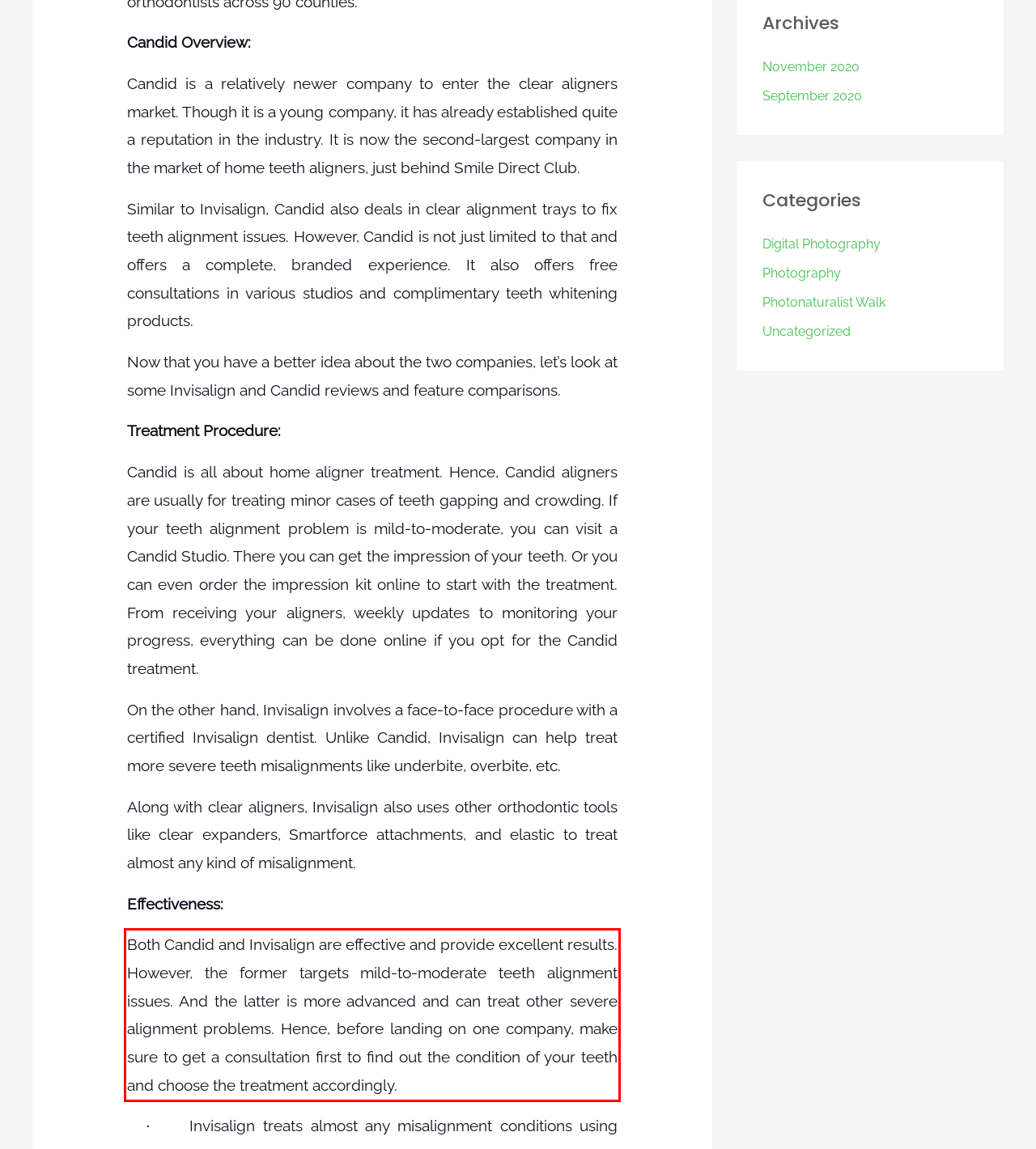Analyze the webpage screenshot and use OCR to recognize the text content in the red bounding box.

Both Candid and Invisalign are effective and provide excellent results. However, the former targets mild-to-moderate teeth alignment issues. And the latter is more advanced and can treat other severe alignment problems. Hence, before landing on one company, make sure to get a consultation first to find out the condition of your teeth and choose the treatment accordingly.